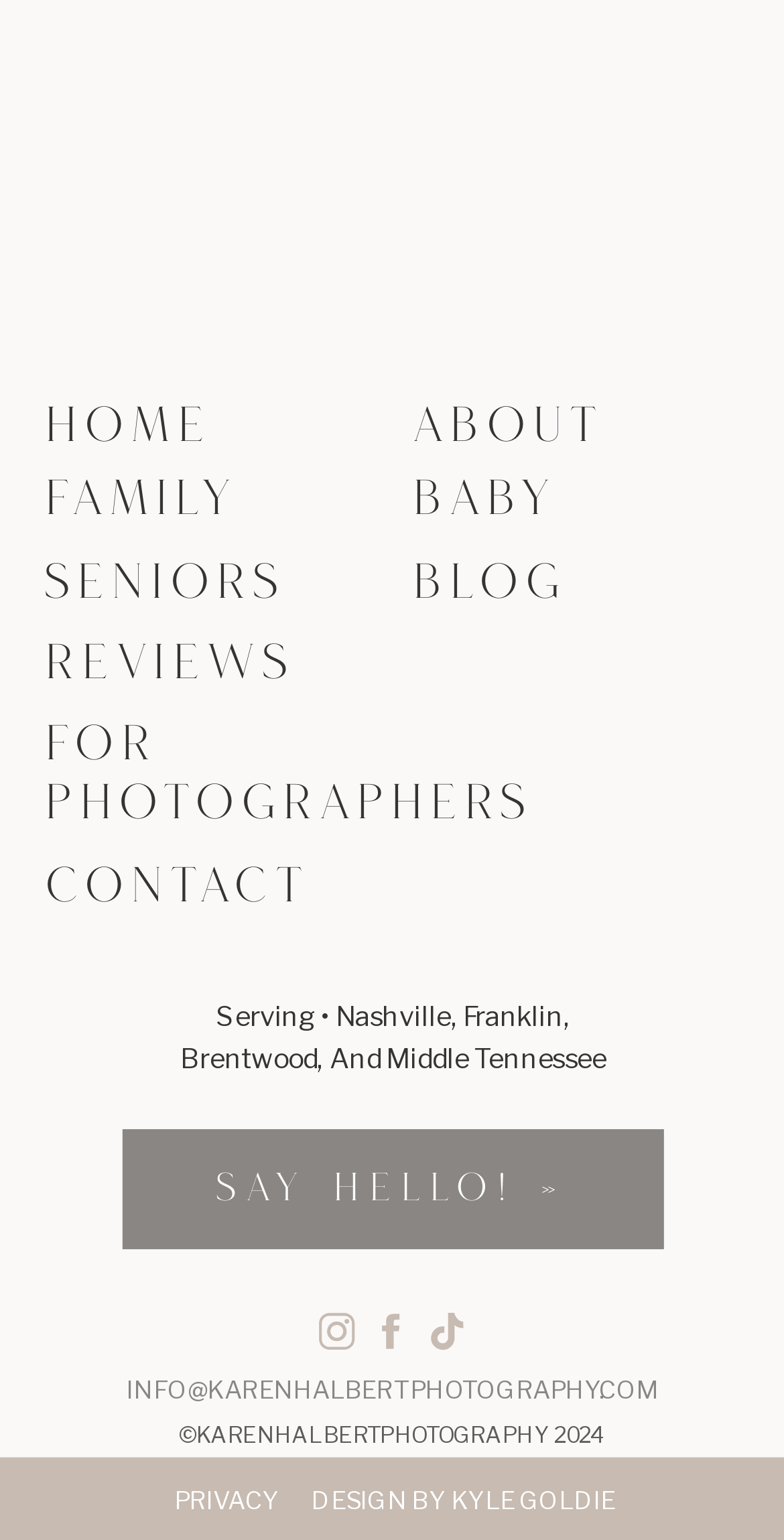Please identify the bounding box coordinates for the region that you need to click to follow this instruction: "Buy Edifier R1280T Bookshelf Speakers now".

None